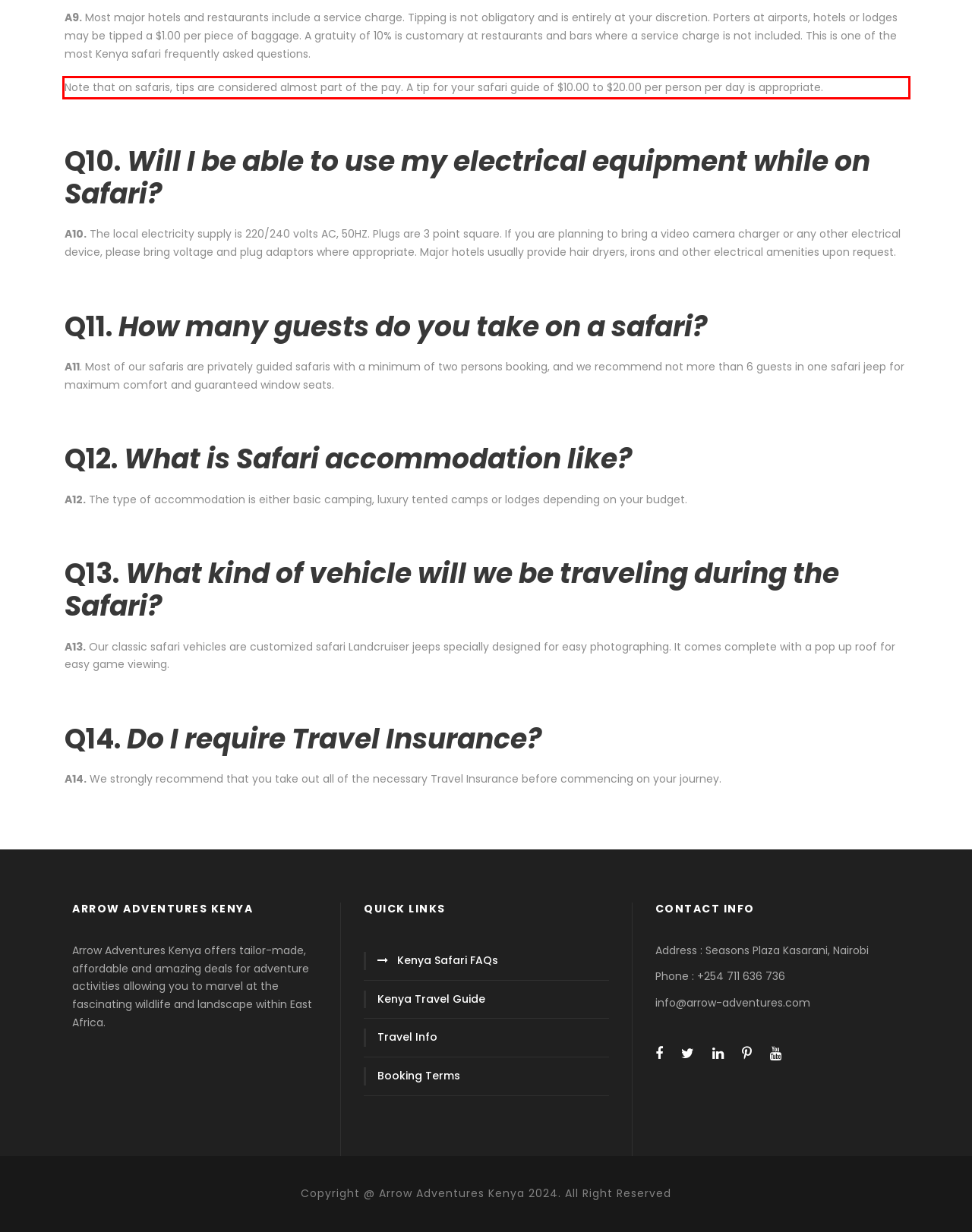Review the webpage screenshot provided, and perform OCR to extract the text from the red bounding box.

Note that on safaris, tips are considered almost part of the pay. A tip for your safari guide of $10.00 to $20.00 per person per day is appropriate.